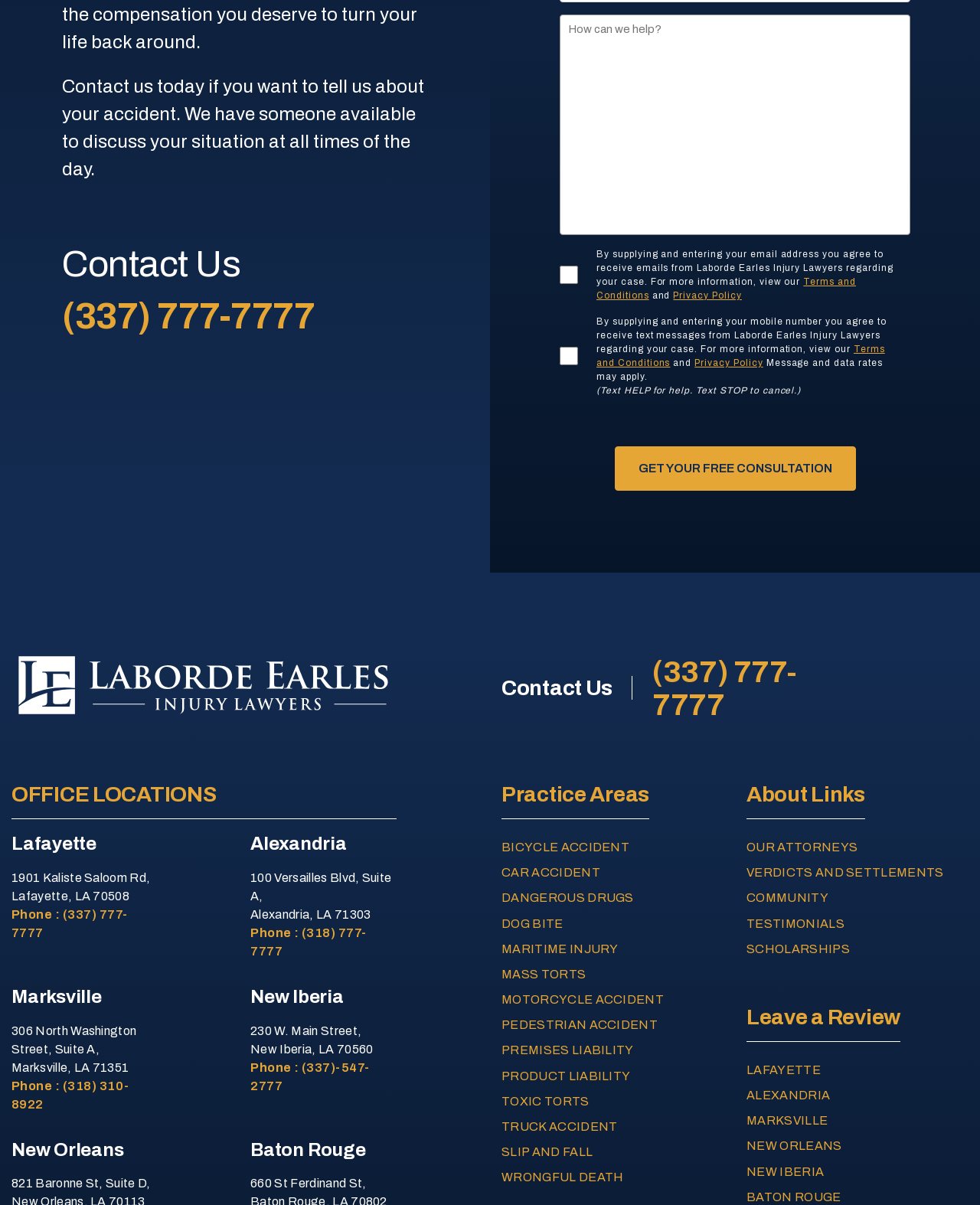Identify the coordinates of the bounding box for the element that must be clicked to accomplish the instruction: "Go back to the new books index".

None